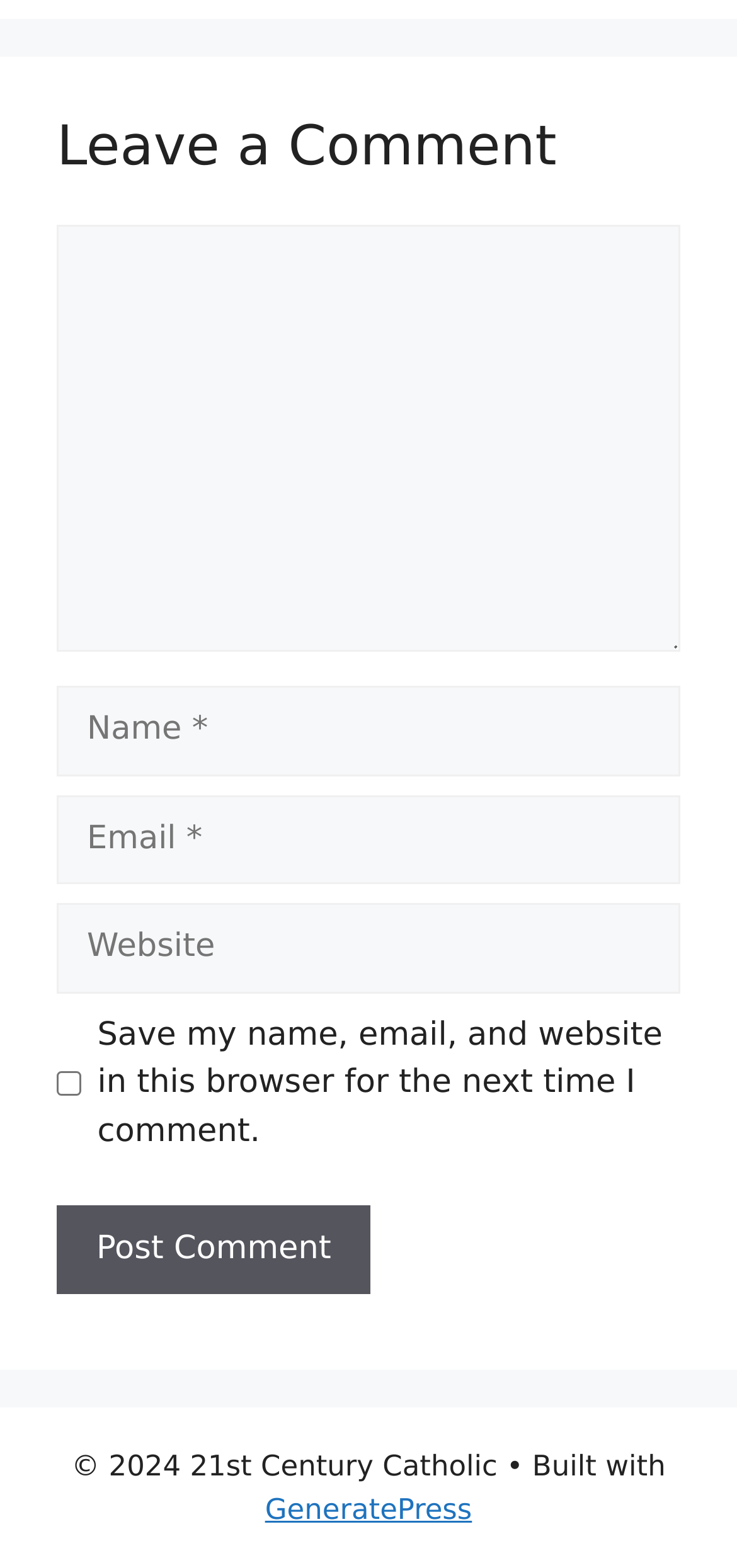Look at the image and write a detailed answer to the question: 
What is the function of the checkbox?

The checkbox is for users to opt-in to save their name, email, and website in the browser for the next time they comment. This is indicated by the text next to the checkbox, 'Save my name, email, and website in this browser for the next time I comment.'